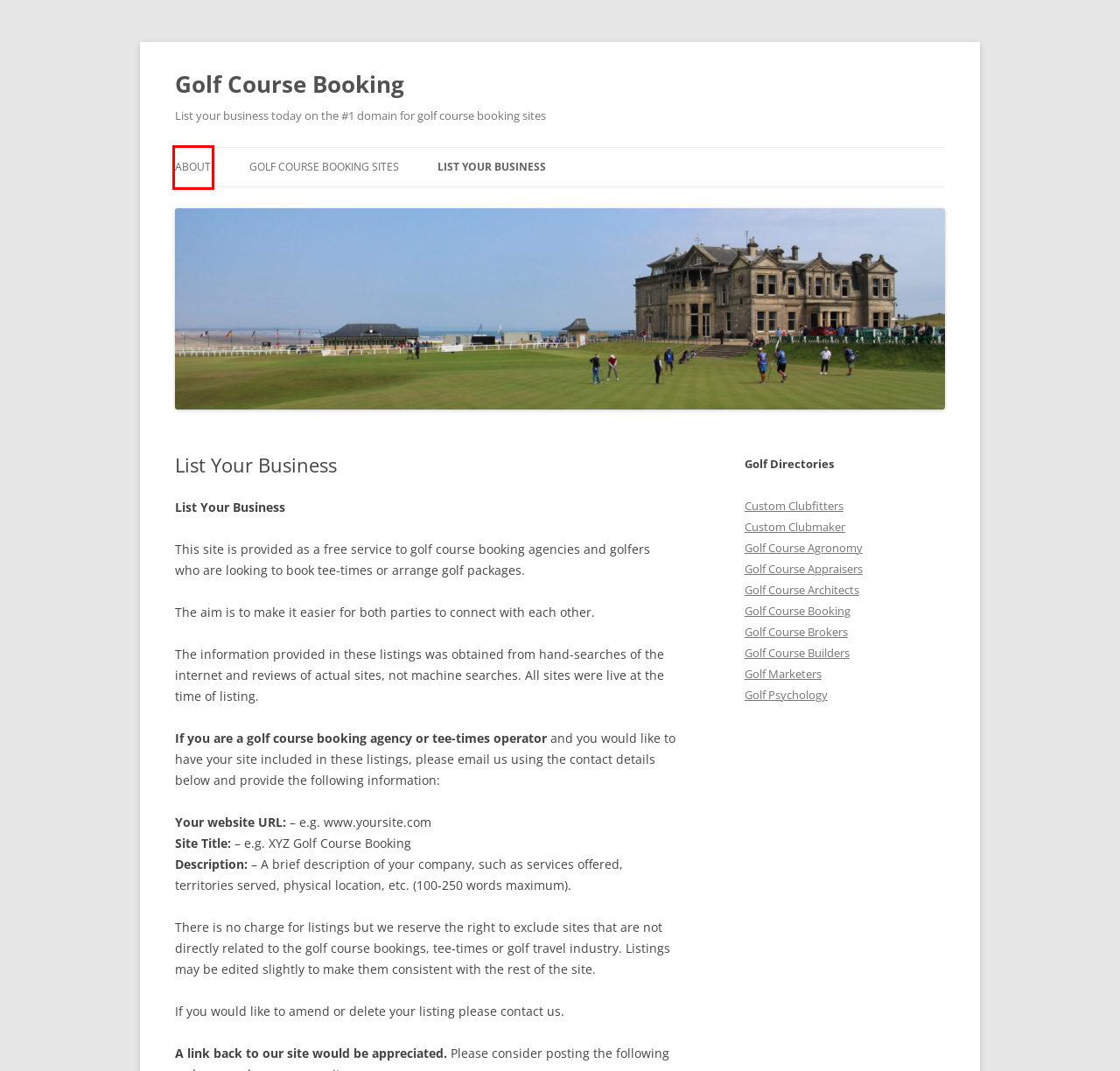You are given a screenshot of a webpage with a red bounding box around an element. Choose the most fitting webpage description for the page that appears after clicking the element within the red bounding box. Here are the candidates:
A. Home - CustomClubmakers.com
B. Custom Clubfitters.com - Golf Clubfitter Directory
C. Golf Course Builders - Golf Course Builders.com
D. Home - Golf Course Brokers.com
E. Golf Course Booking Sites - Golf Course Booking
F. Home - Golf Course Architects.com
G. About - Golf Course Booking
H. Home - GolfMarketers.com

G